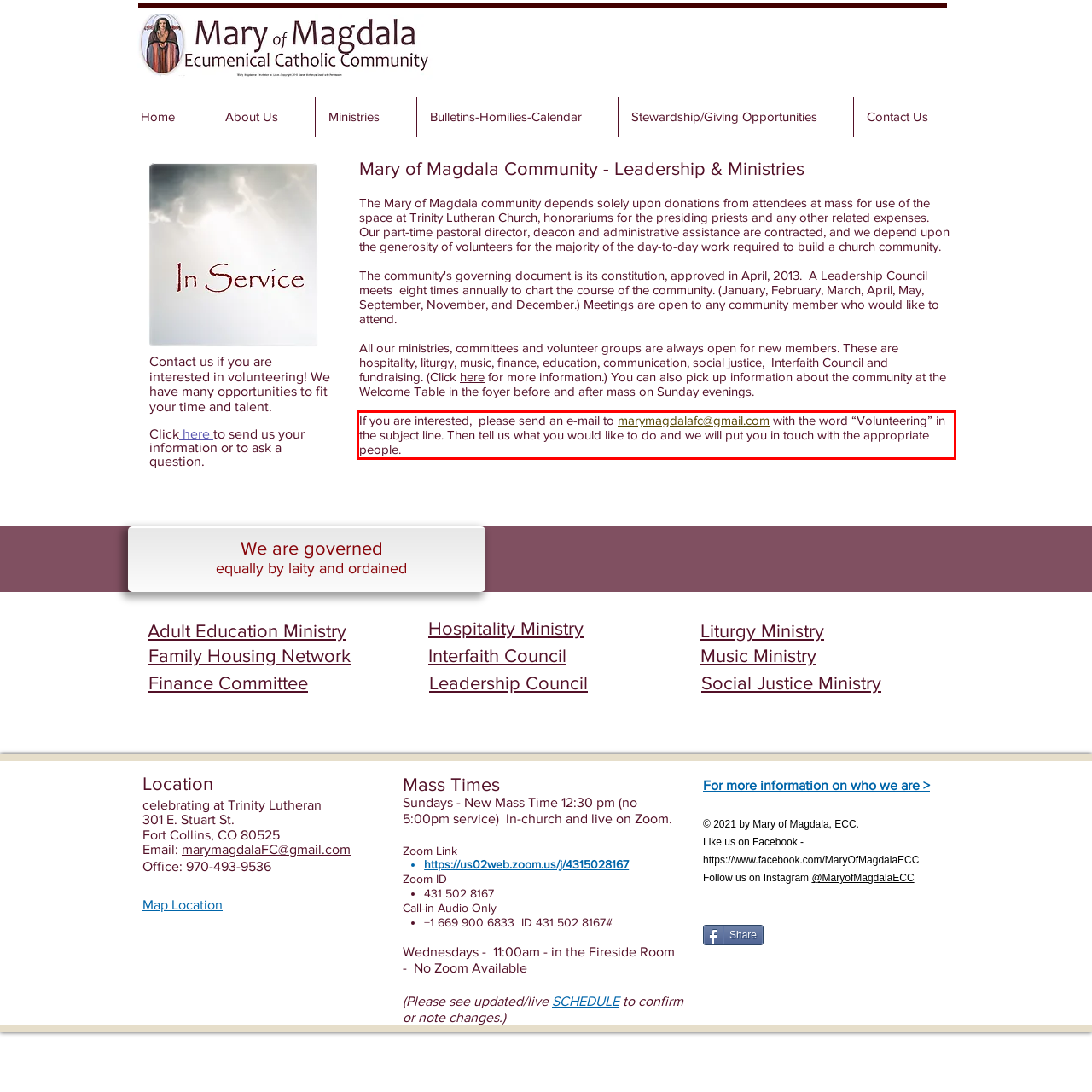By examining the provided screenshot of a webpage, recognize the text within the red bounding box and generate its text content.

If you are interested, please send an e-mail to marymagdalafc@gmail.com with the word “Volunteering” in the subject line. Then tell us what you would like to do and we will put you in touch with the appropriate people.